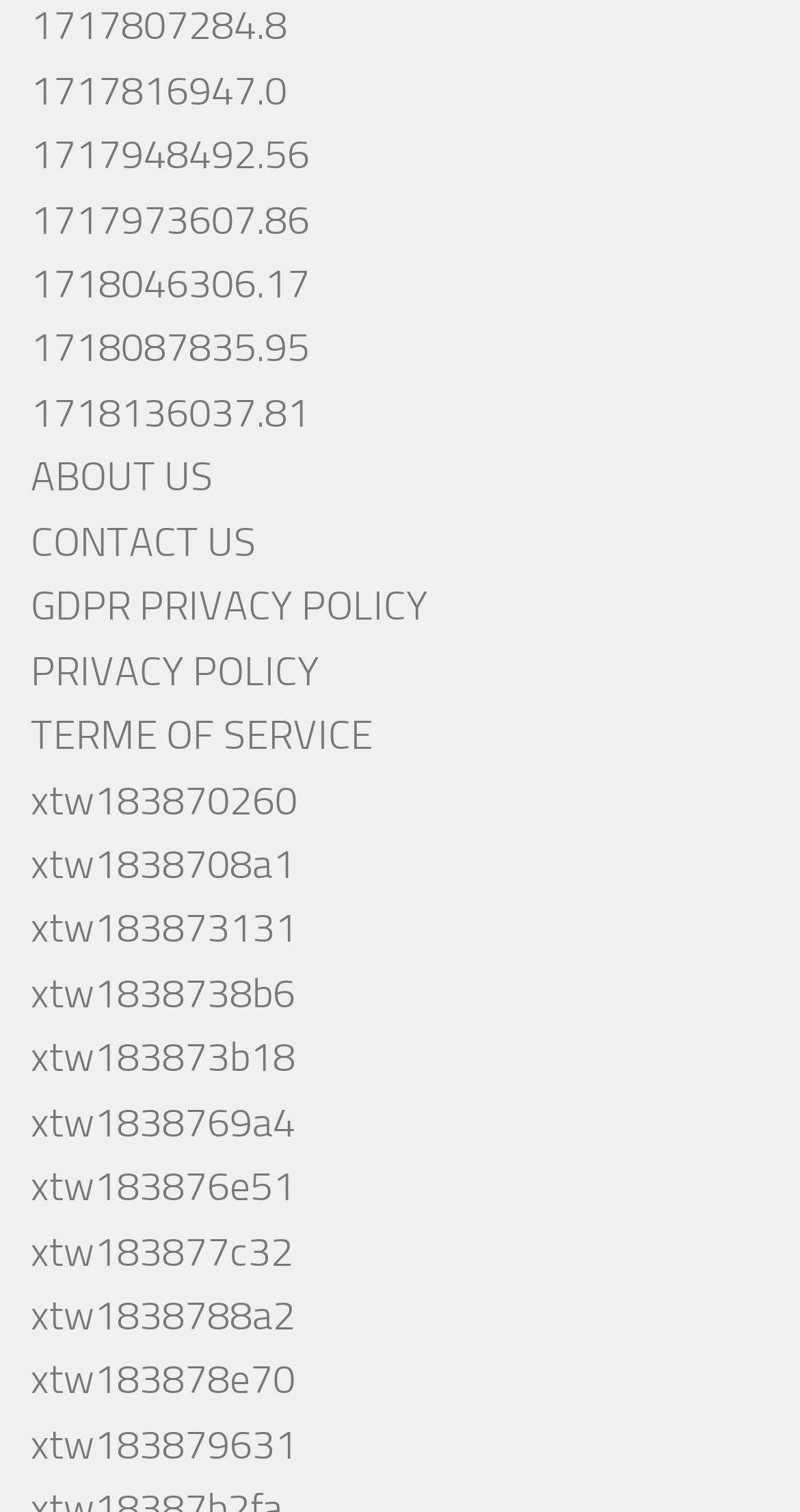Locate the bounding box coordinates of the clickable element to fulfill the following instruction: "view privacy policy". Provide the coordinates as four float numbers between 0 and 1 in the format [left, top, right, bottom].

[0.038, 0.428, 0.4, 0.459]